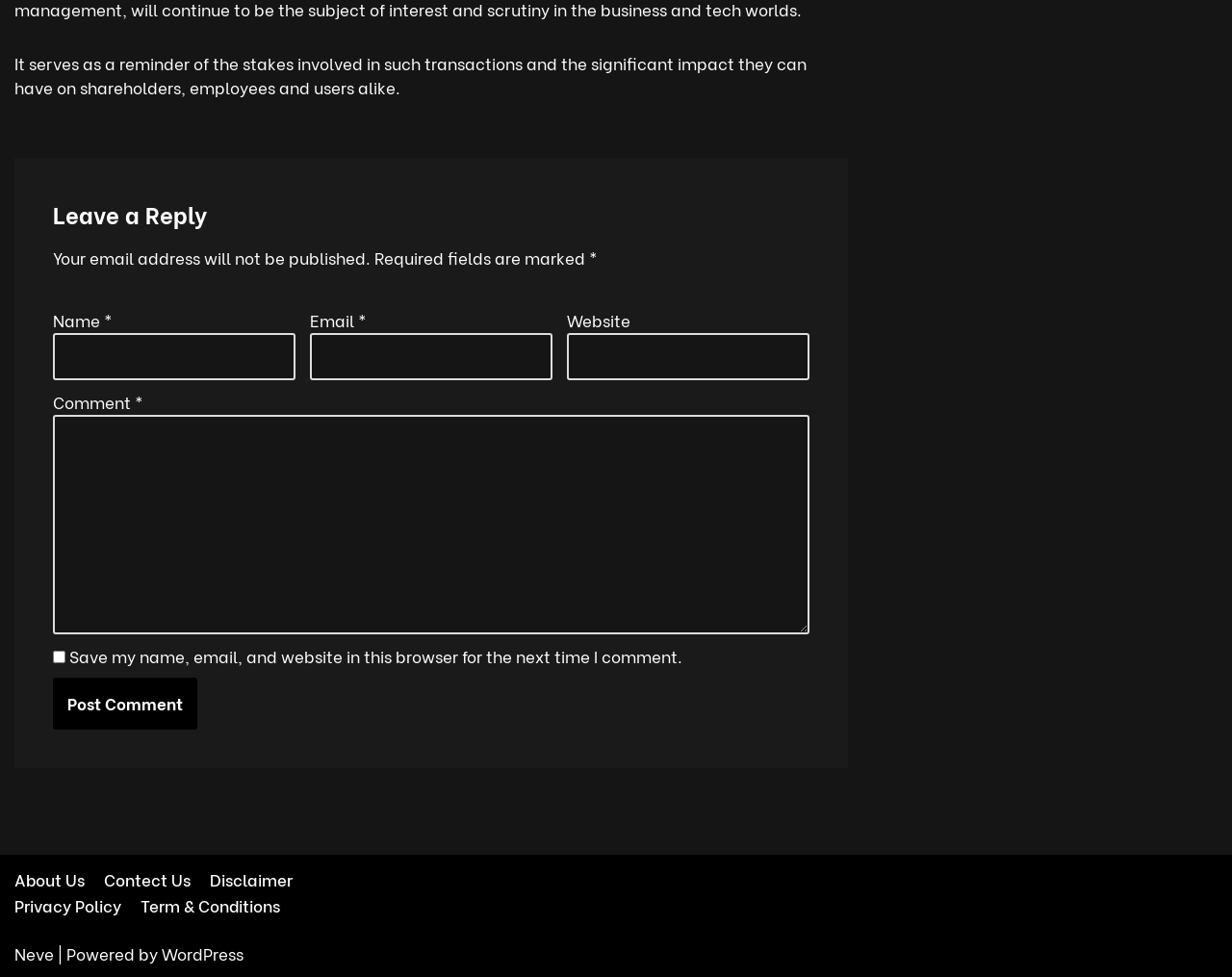Answer the following query with a single word or phrase:
What is required to post a comment?

Name, Email, Comment